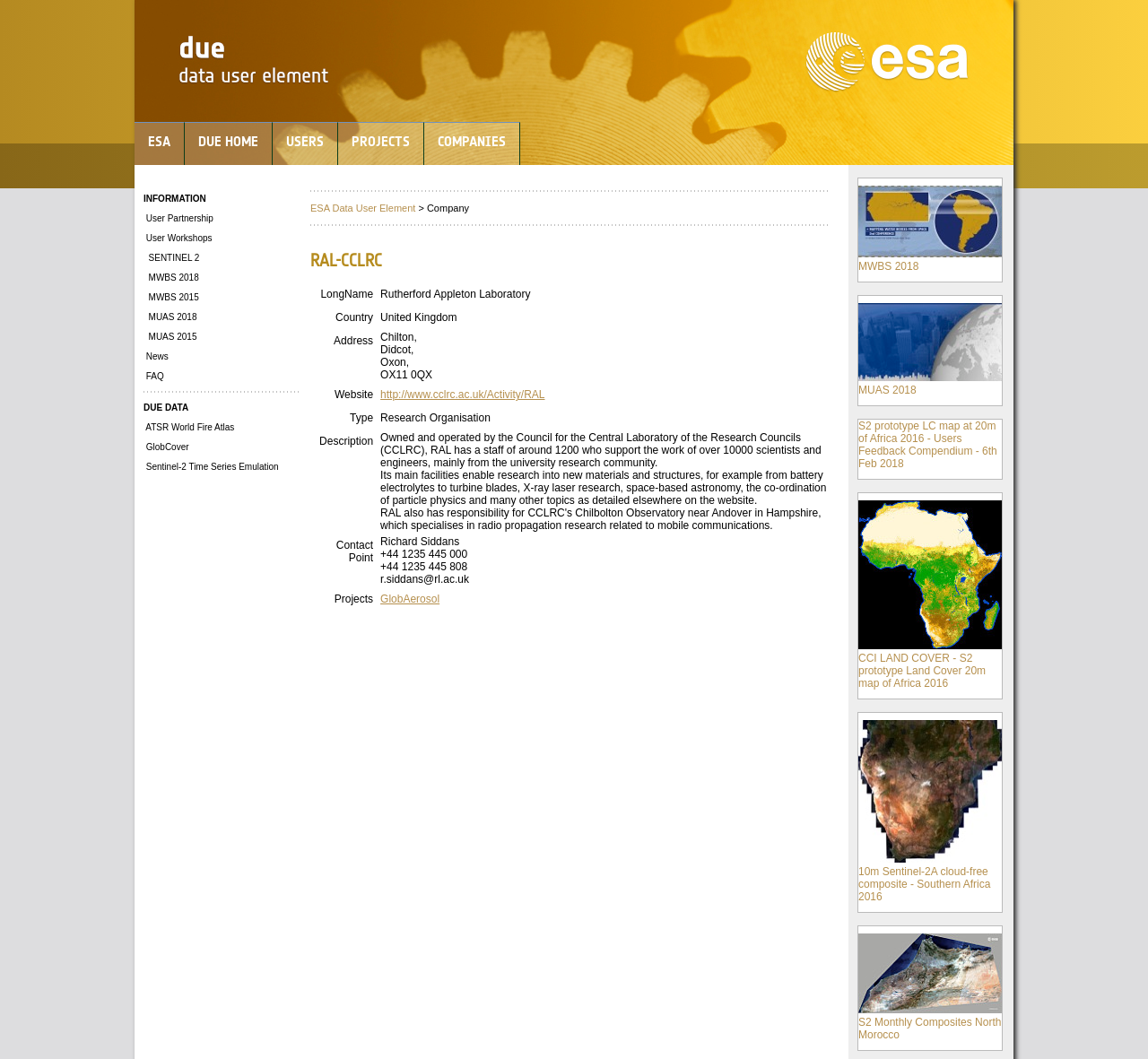Please give a succinct answer using a single word or phrase:
What is the title of the first table column?

LongName